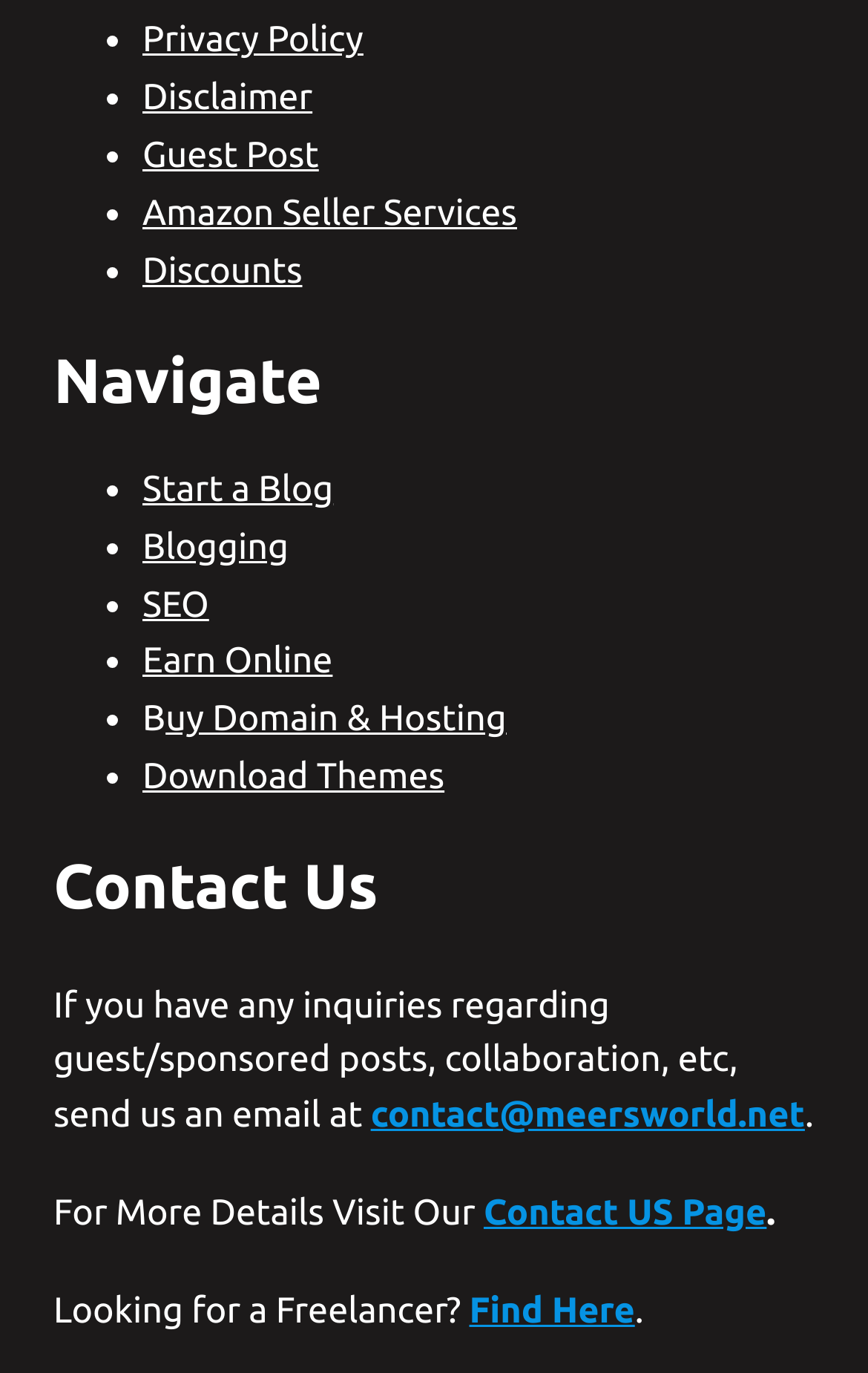Determine the bounding box for the UI element described here: "Find Here".

[0.541, 0.941, 0.731, 0.97]